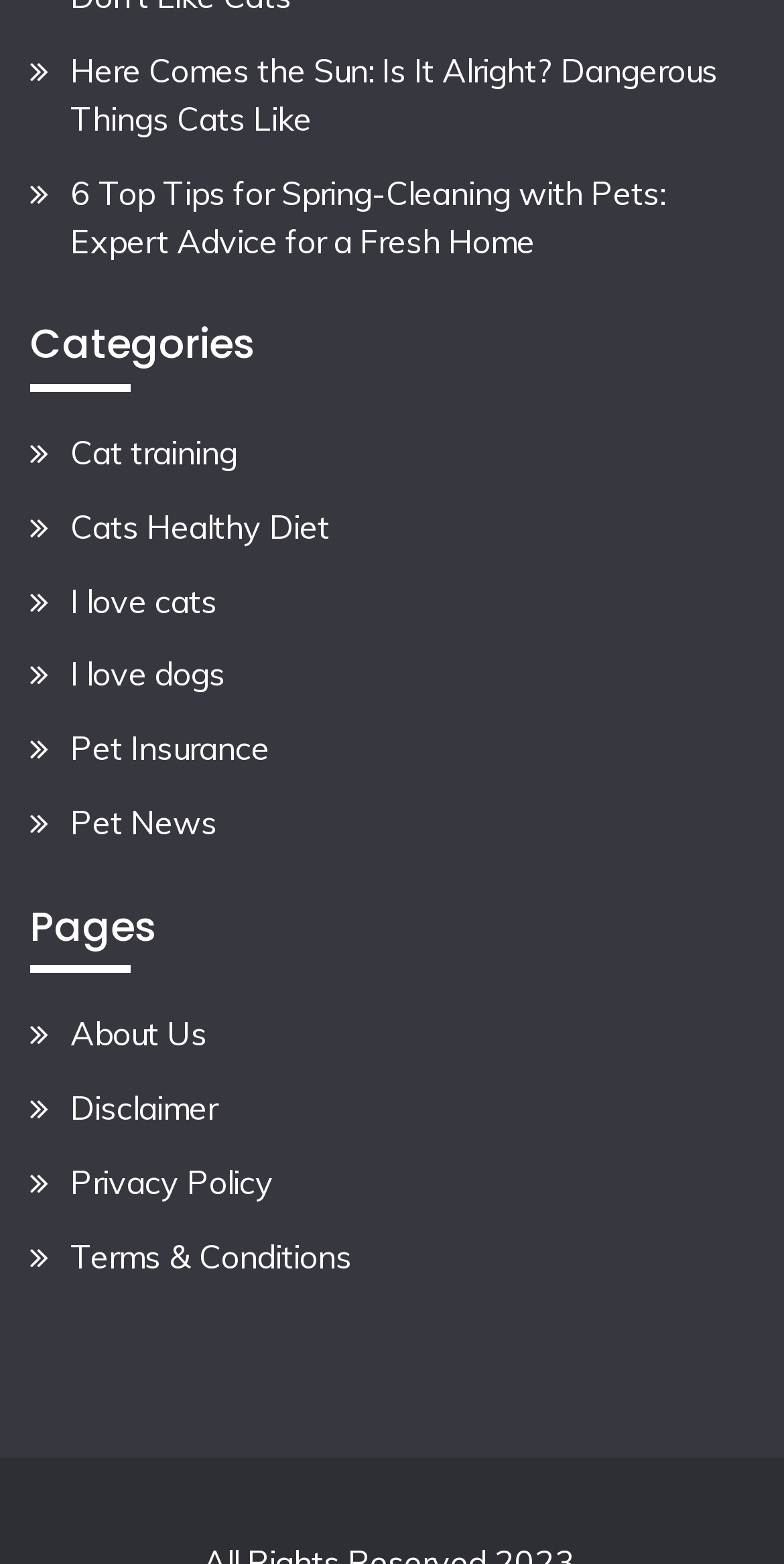Identify the bounding box for the given UI element using the description provided. Coordinates should be in the format (top-left x, top-left y, bottom-right x, bottom-right y) and must be between 0 and 1. Here is the description: Cats Healthy Diet

[0.09, 0.324, 0.421, 0.349]